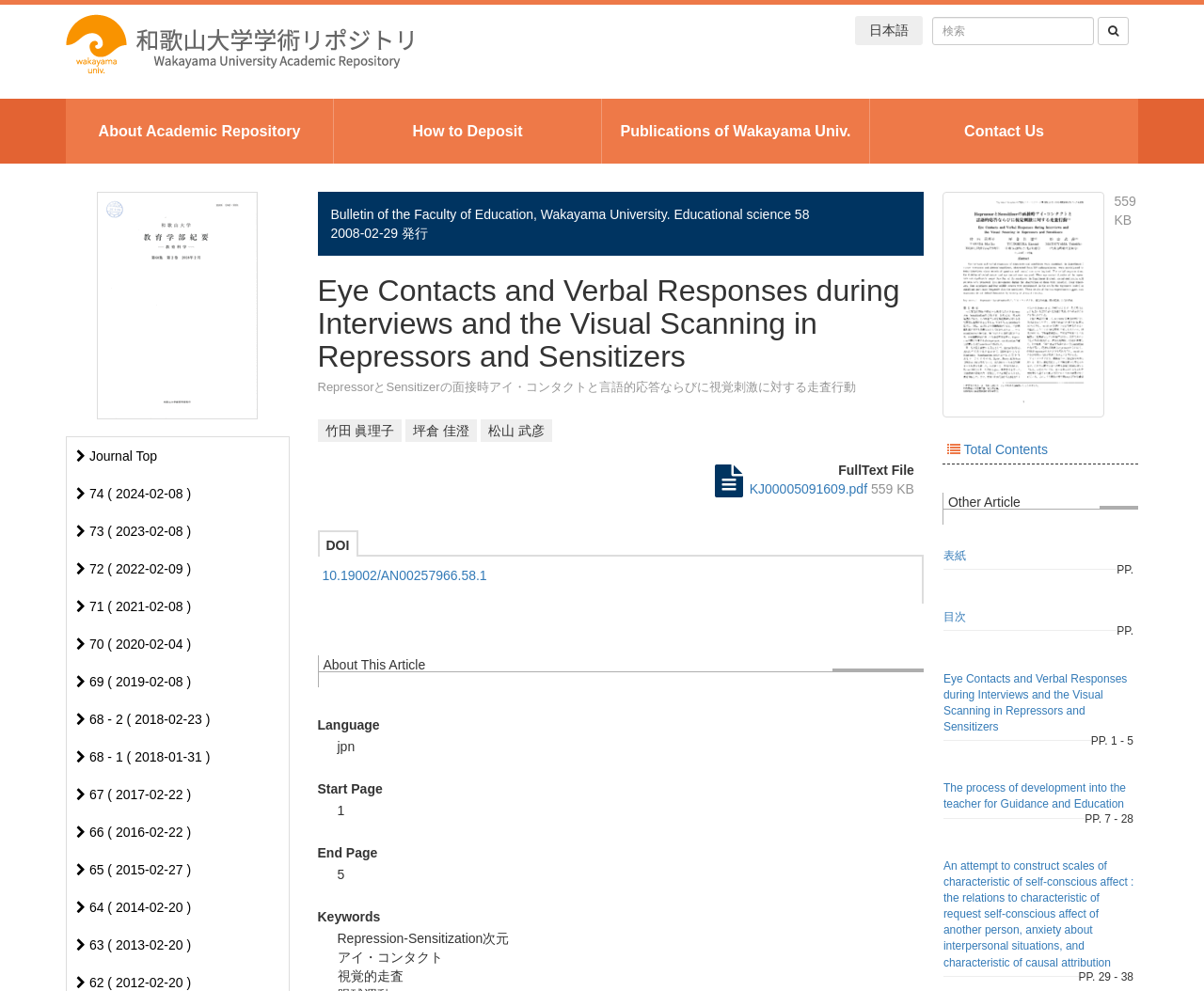Please identify the bounding box coordinates for the region that you need to click to follow this instruction: "download full text file".

[0.622, 0.486, 0.72, 0.501]